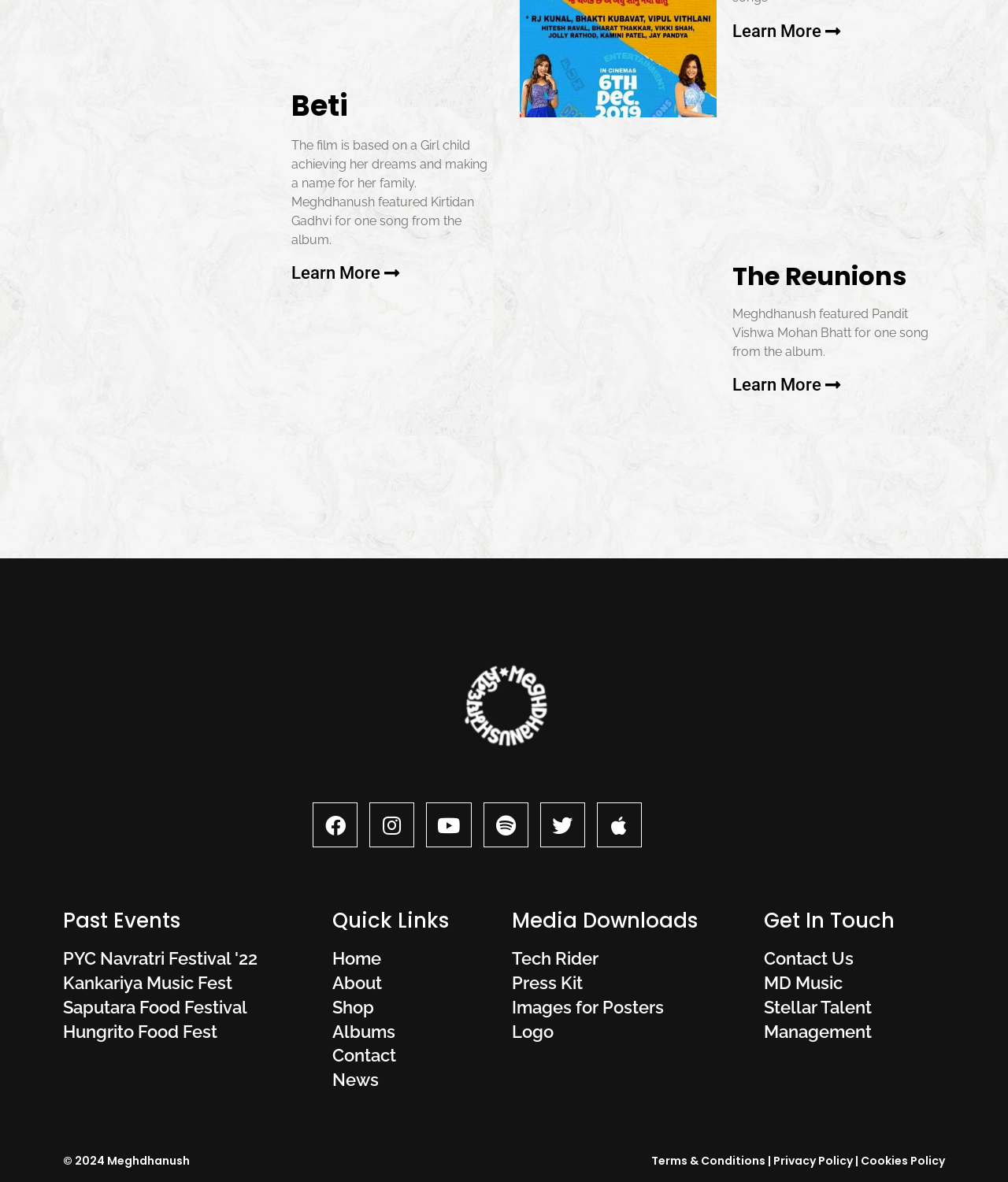Provide the bounding box coordinates for the specified HTML element described in this description: "Stellar Talent Management". The coordinates should be four float numbers ranging from 0 to 1, in the format [left, top, right, bottom].

[0.758, 0.842, 0.937, 0.883]